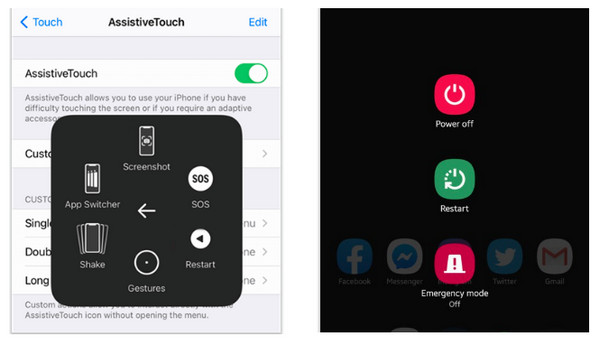Convey all the details present in the image.

The image illustrates the AssistiveTouch feature available on iPhone devices, designed to enhance accessibility for users who may have difficulty interacting with the screen directly. On the left, the AssistiveTouch menu is displayed, showcasing various customizable options such as "Screenshot," "App Switcher," "Shake," and "Gestures," alongside the "Restart" option, all contained within a dark overlay. The right side of the image presents a screen showing the device's power options, featuring buttons for "Power off" and "Restart," which are highlighted against a black background, alongside icons for social media applications below. This visual guide serves as a practical reference for users needing assistance in restarting their devices or accessing other functionalities via AssistiveTouch.